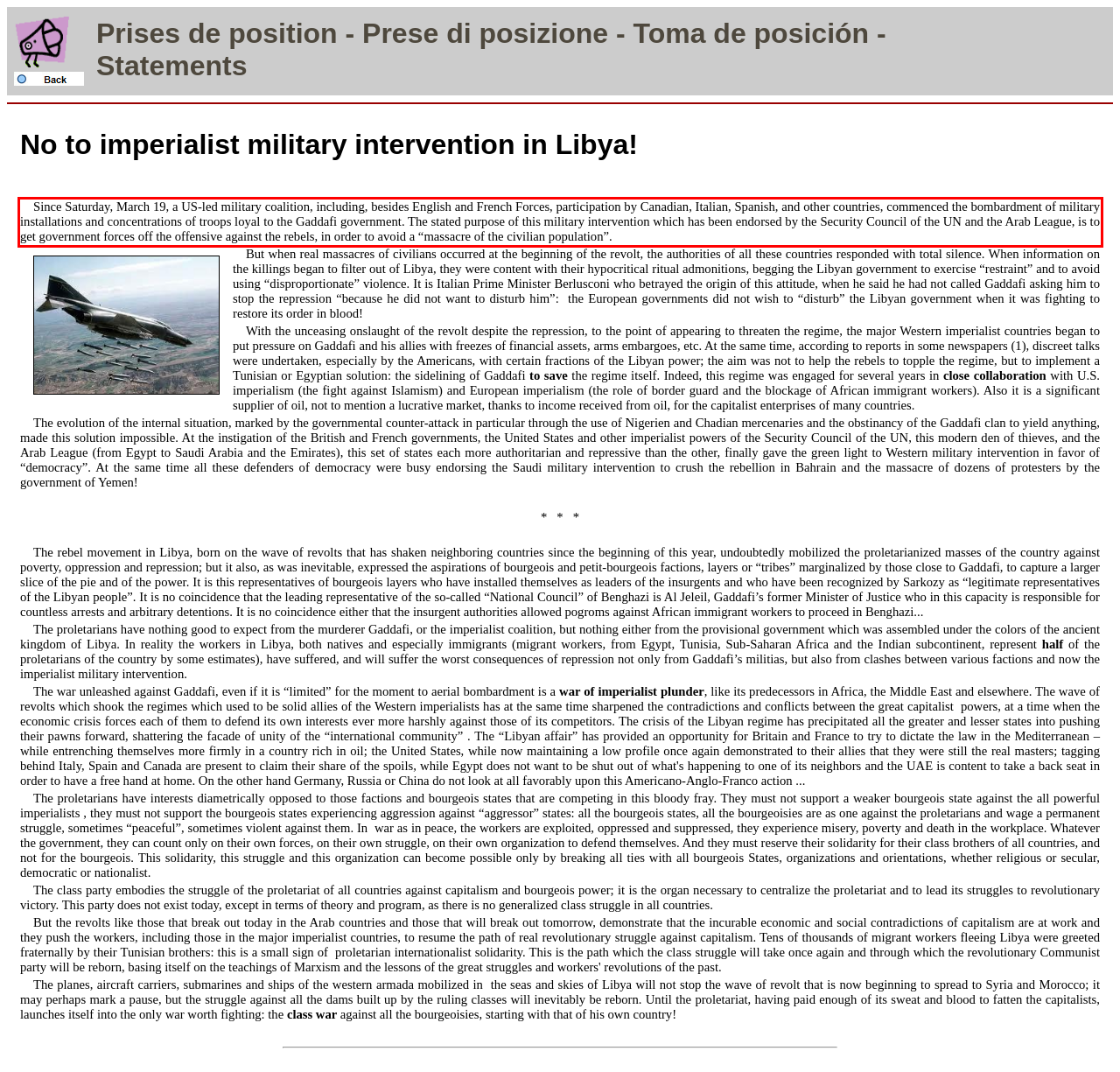Examine the screenshot of the webpage, locate the red bounding box, and perform OCR to extract the text contained within it.

Since Saturday, March 19, a US-led military coalition, including, besides English and French Forces, participation by Canadian, Italian, Spanish, and other countries, commenced the bombardment of military installations and concentrations of troops loyal to the Gaddafi government. The stated purpose of this military intervention which has been endorsed by the Security Council of the UN and the Arab League, is to get government forces off the offensive against the rebels, in order to avoid a “massacre of the civilian population”.